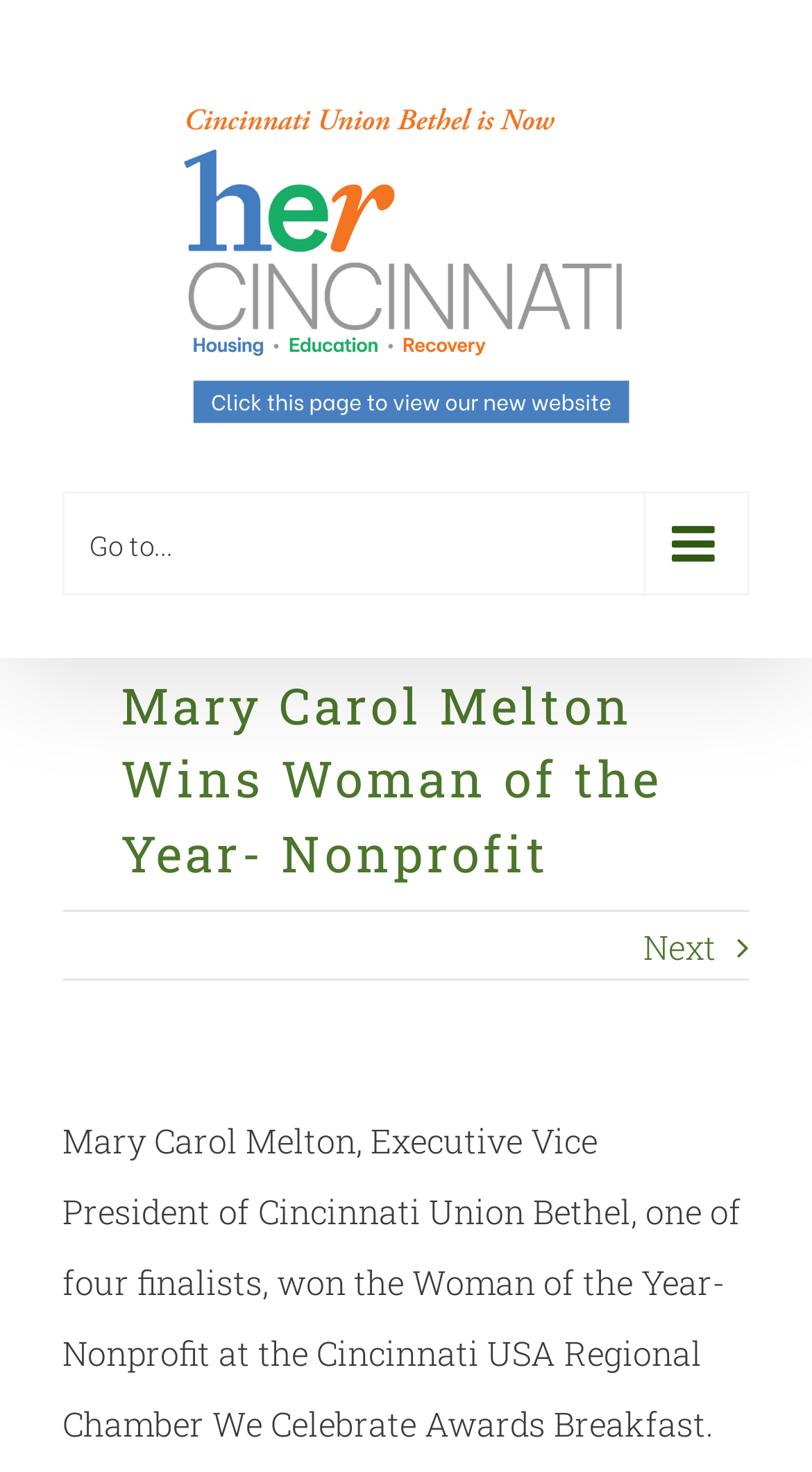Provide the bounding box coordinates of the UI element this sentence describes: "alt="Cincinnati Union Bethel Logo"".

[0.077, 0.042, 0.923, 0.305]